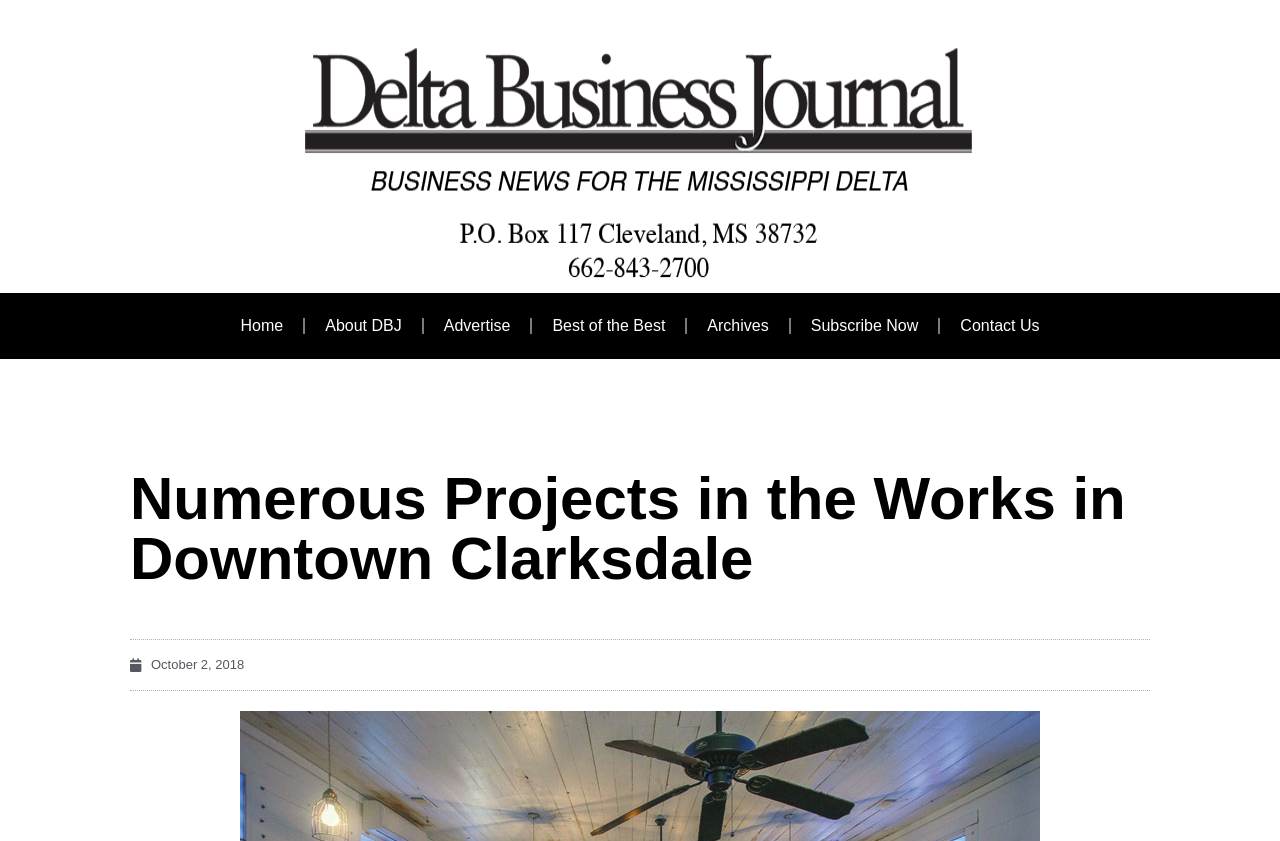How many links are in the top navigation menu?
Based on the image, answer the question with a single word or brief phrase.

6